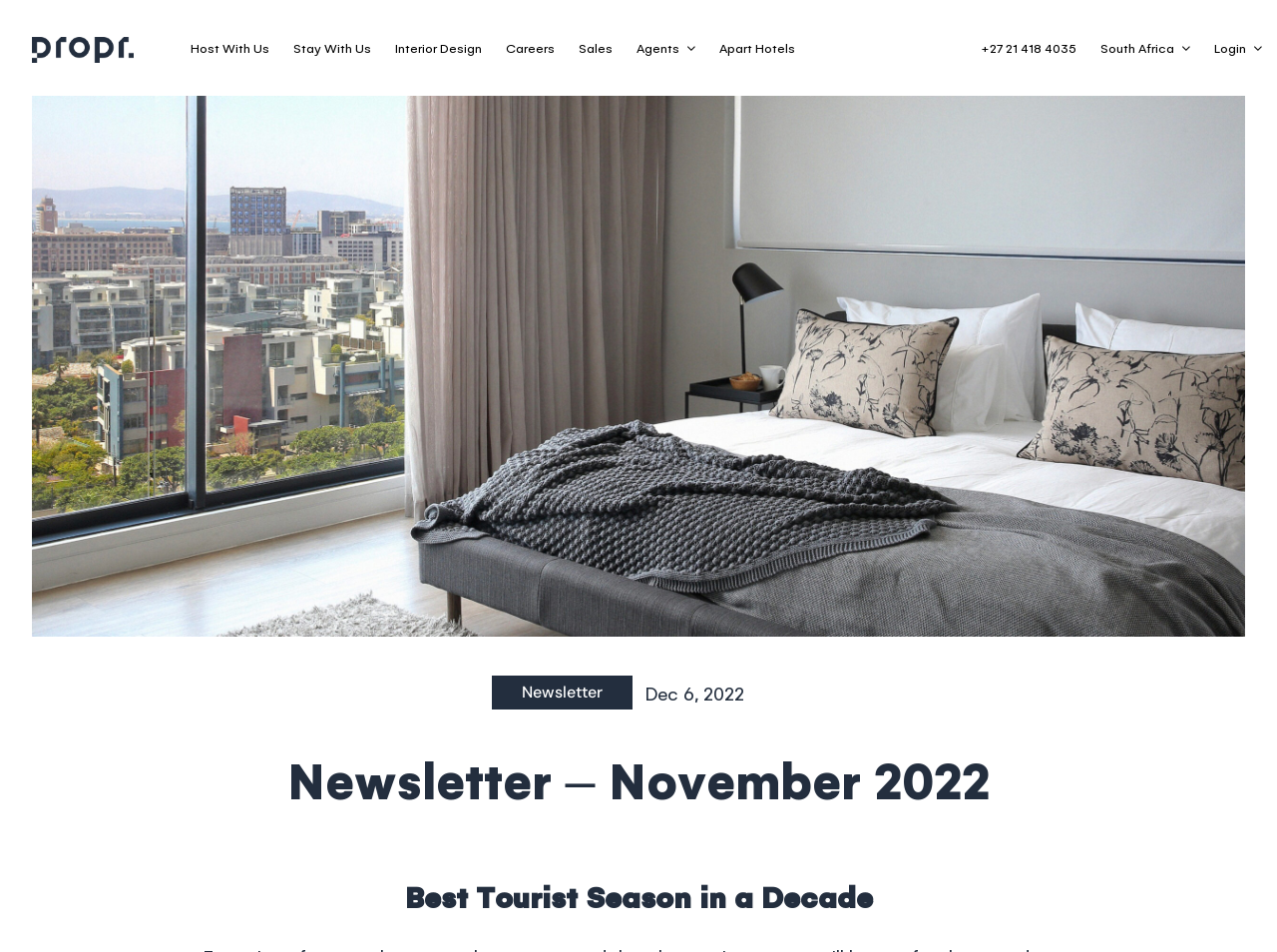What is the main topic of the newsletter?
Refer to the image and respond with a one-word or short-phrase answer.

Best Tourist Season in a Decade